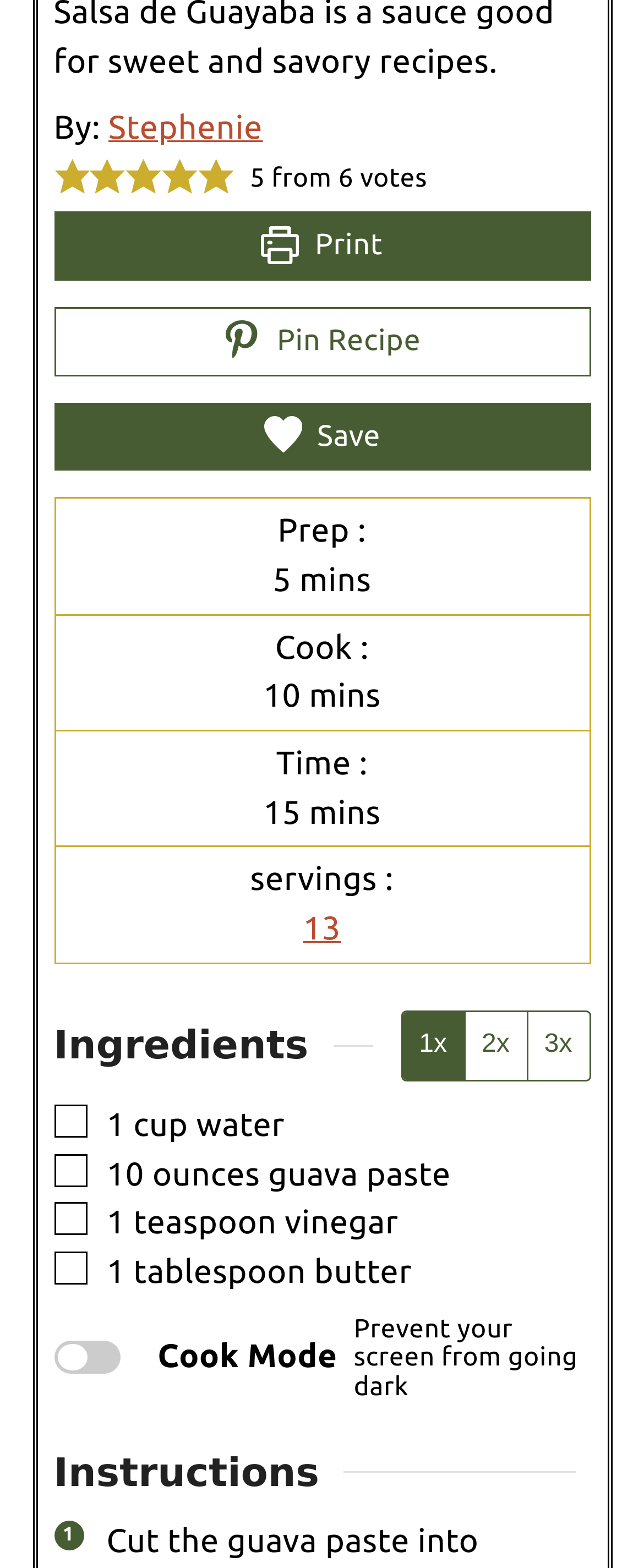Locate the bounding box coordinates of the region to be clicked to comply with the following instruction: "Pin Recipe". The coordinates must be four float numbers between 0 and 1, in the form [left, top, right, bottom].

[0.083, 0.196, 0.917, 0.24]